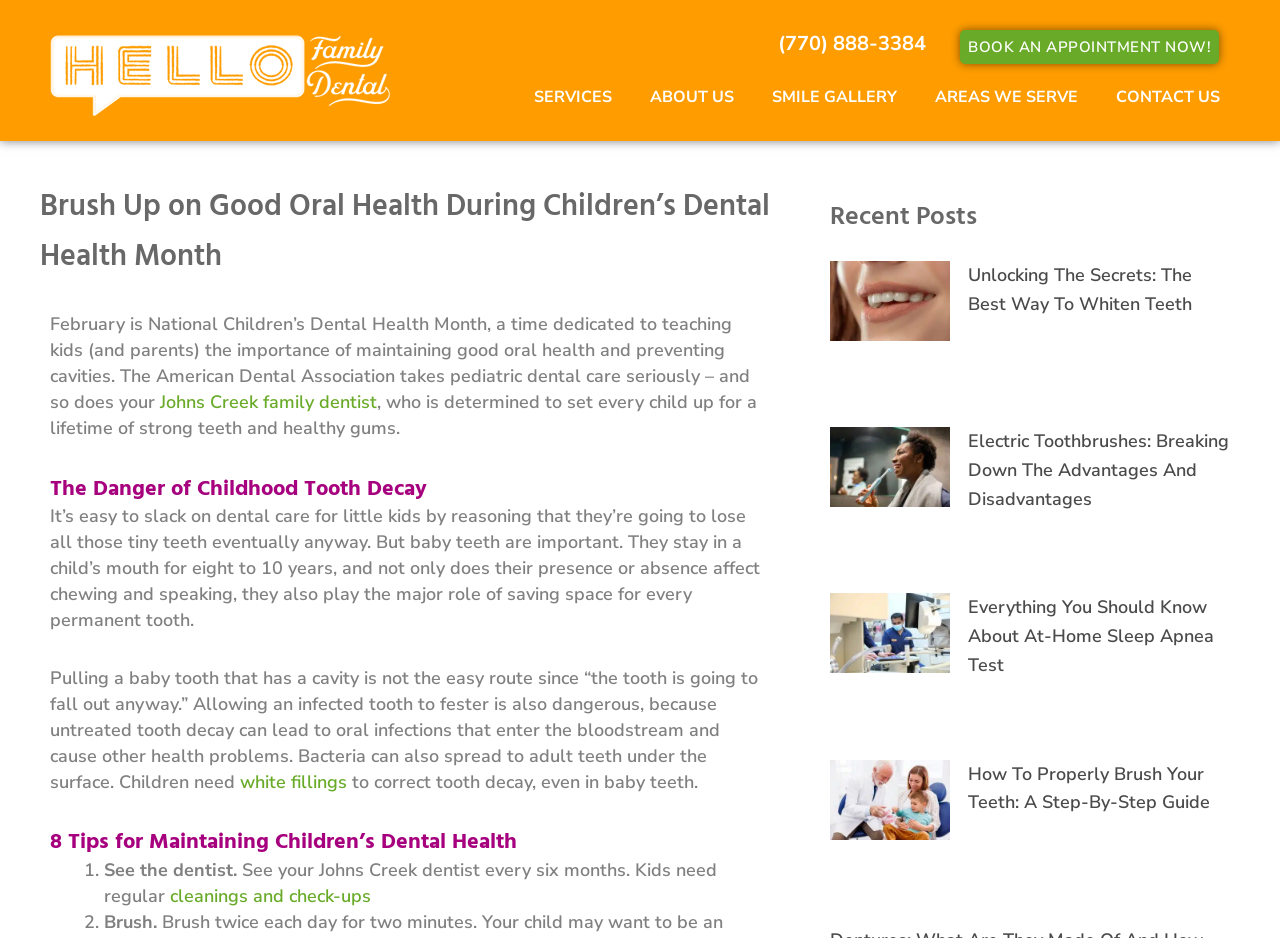Please determine the bounding box coordinates of the clickable area required to carry out the following instruction: "Go to the 'Artists' page". The coordinates must be four float numbers between 0 and 1, represented as [left, top, right, bottom].

None